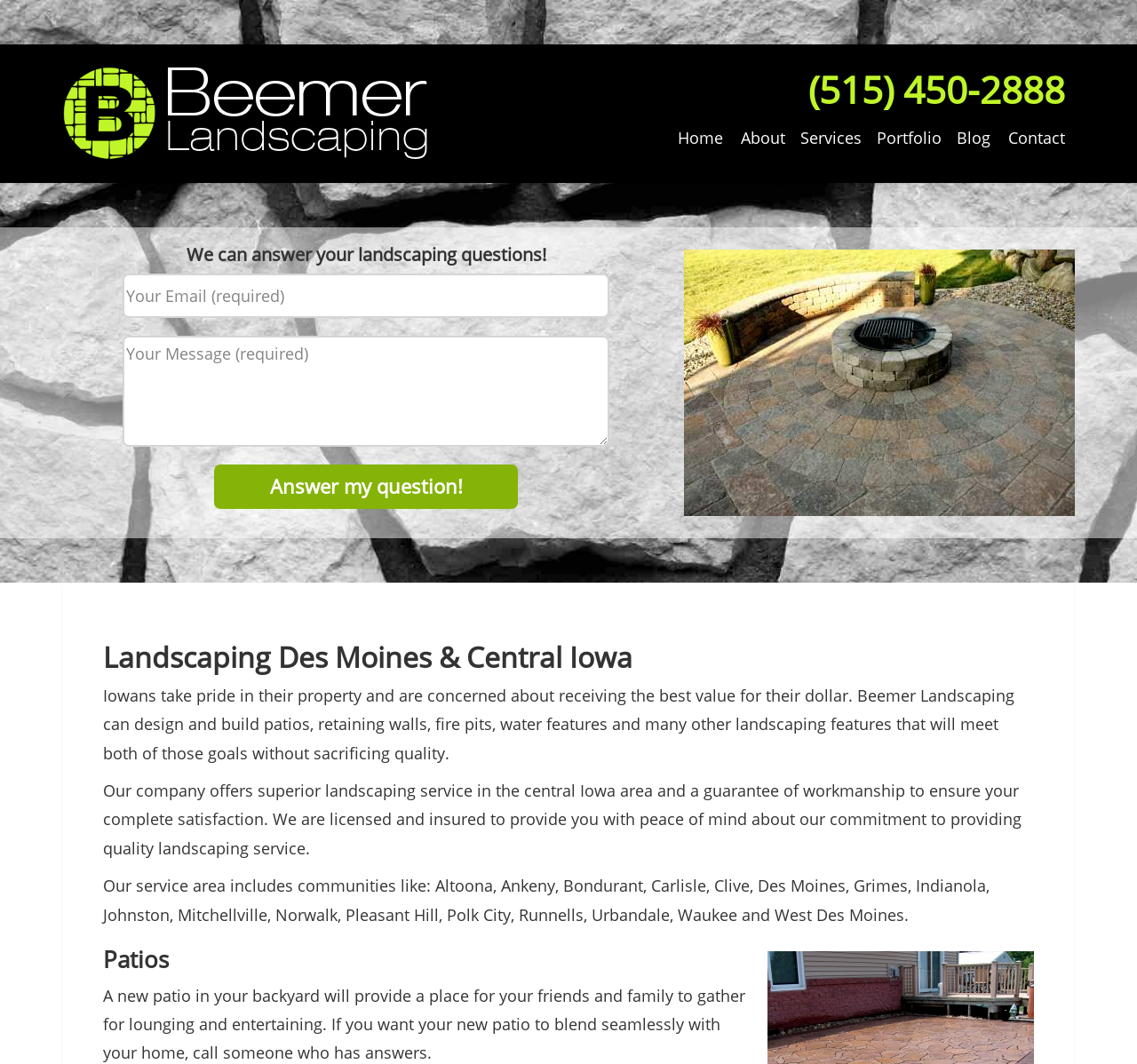Construct a comprehensive caption that outlines the webpage's structure and content.

The webpage is about Beemer Landscaping, a Des Moines landscaping service company offering residential and commercial design and build landscaping services. At the top, there is a header section with a logo image and a phone number link. Below the header, there is a navigation menu with links to different sections of the website, including Home, About, Services, Portfolio, Blog, and Contact.

On the left side, there is a section with a heading that says "We can answer your landscaping questions!" followed by a form with two text input fields and a button to submit the form. The form is accompanied by a brief description of the company's services.

On the right side, there is a large image of a landscaped area, likely showcasing the company's work. Below the image, there is a heading that says "Landscaping Des Moines & Central Iowa" followed by three paragraphs of text that describe the company's services, commitment to quality, and service area.

Further down the page, there is a section dedicated to patios, with a heading and a brief description of the benefits of having a patio in your backyard.

Overall, the webpage is well-organized and easy to navigate, with clear headings and concise text that effectively communicates the company's services and values.